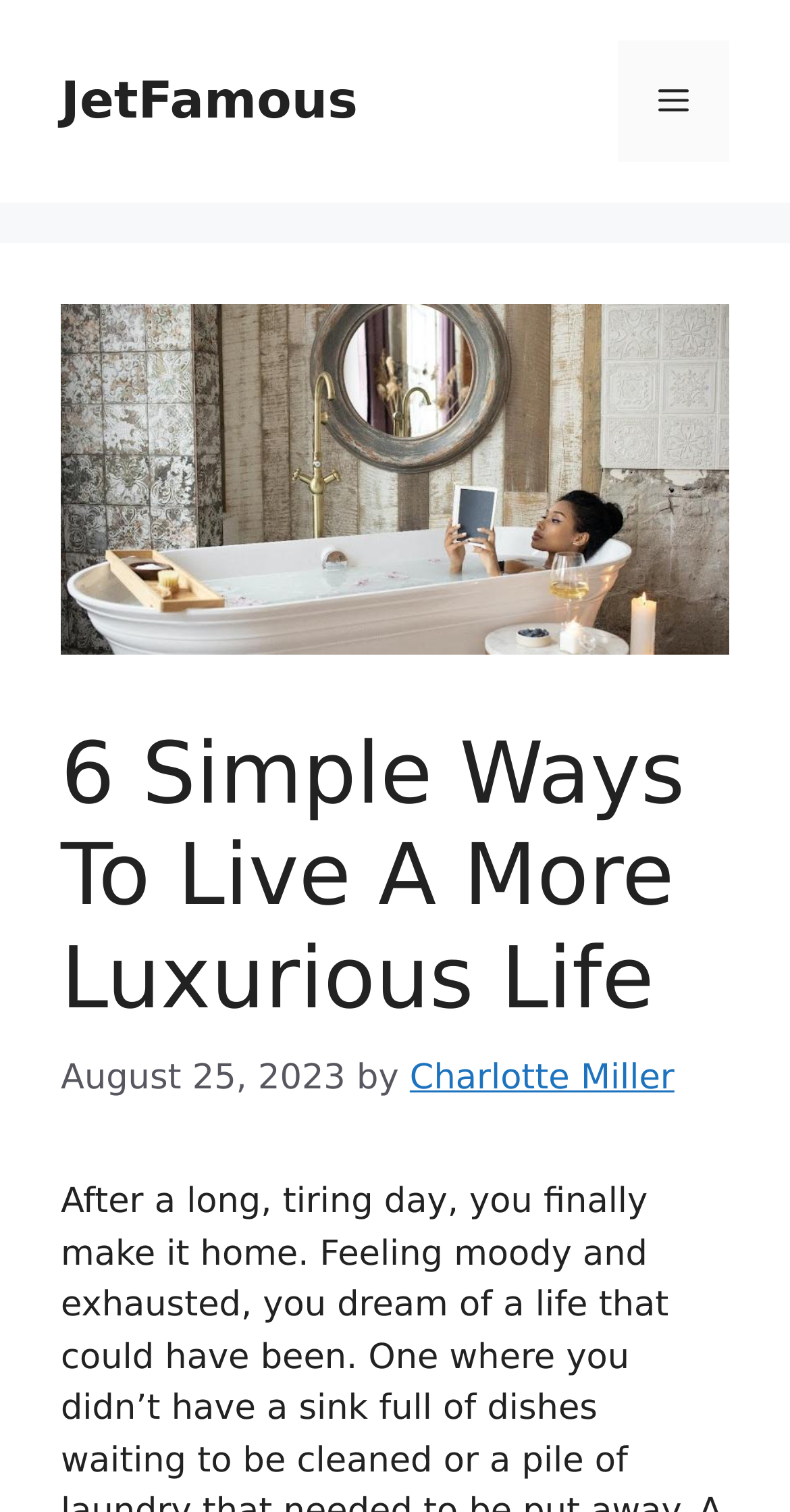Determine the bounding box for the HTML element described here: "JetFamous". The coordinates should be given as [left, top, right, bottom] with each number being a float between 0 and 1.

[0.077, 0.047, 0.453, 0.086]